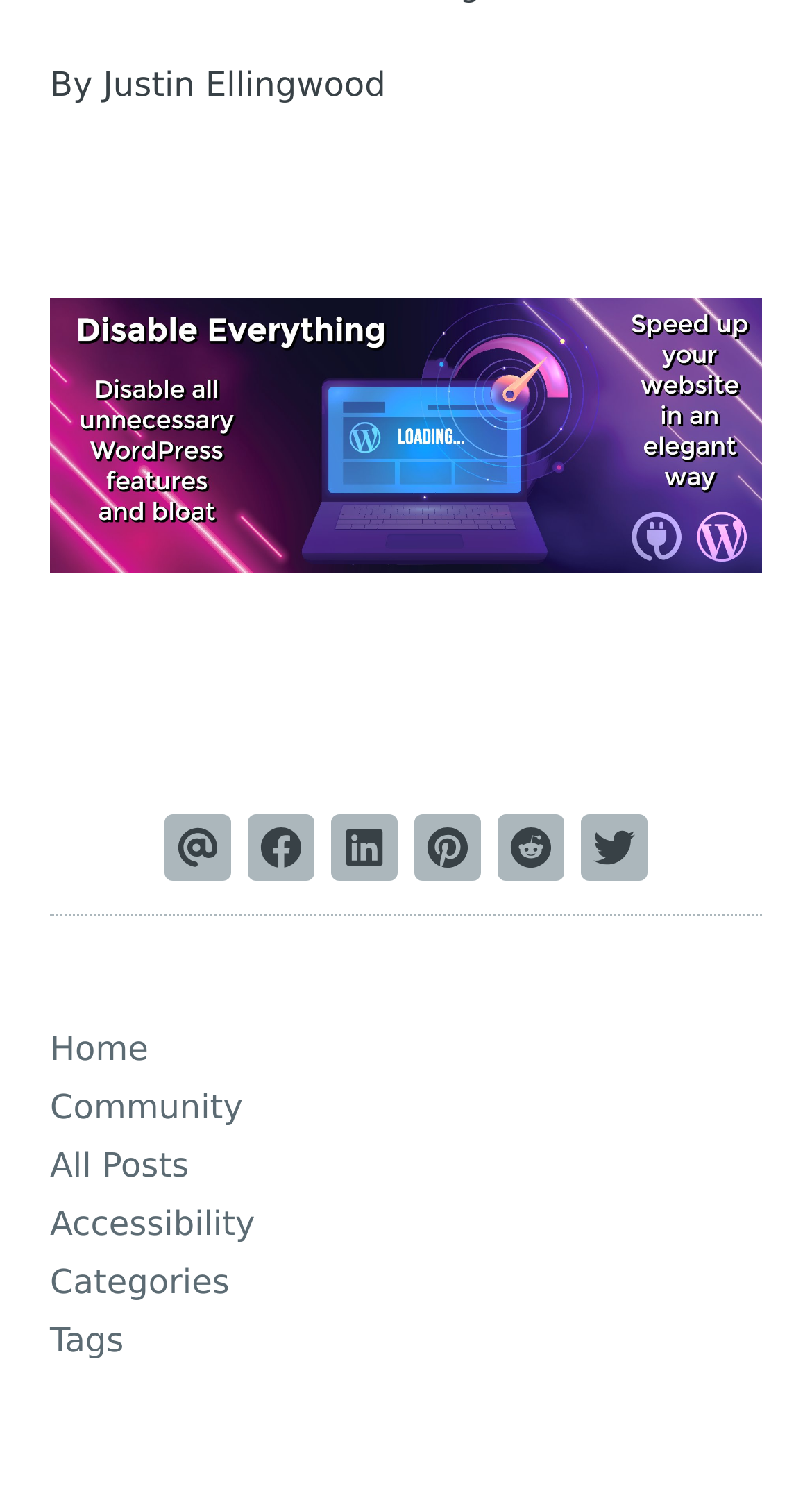What is the purpose of the separator element? Observe the screenshot and provide a one-word or short phrase answer.

To separate the footer links